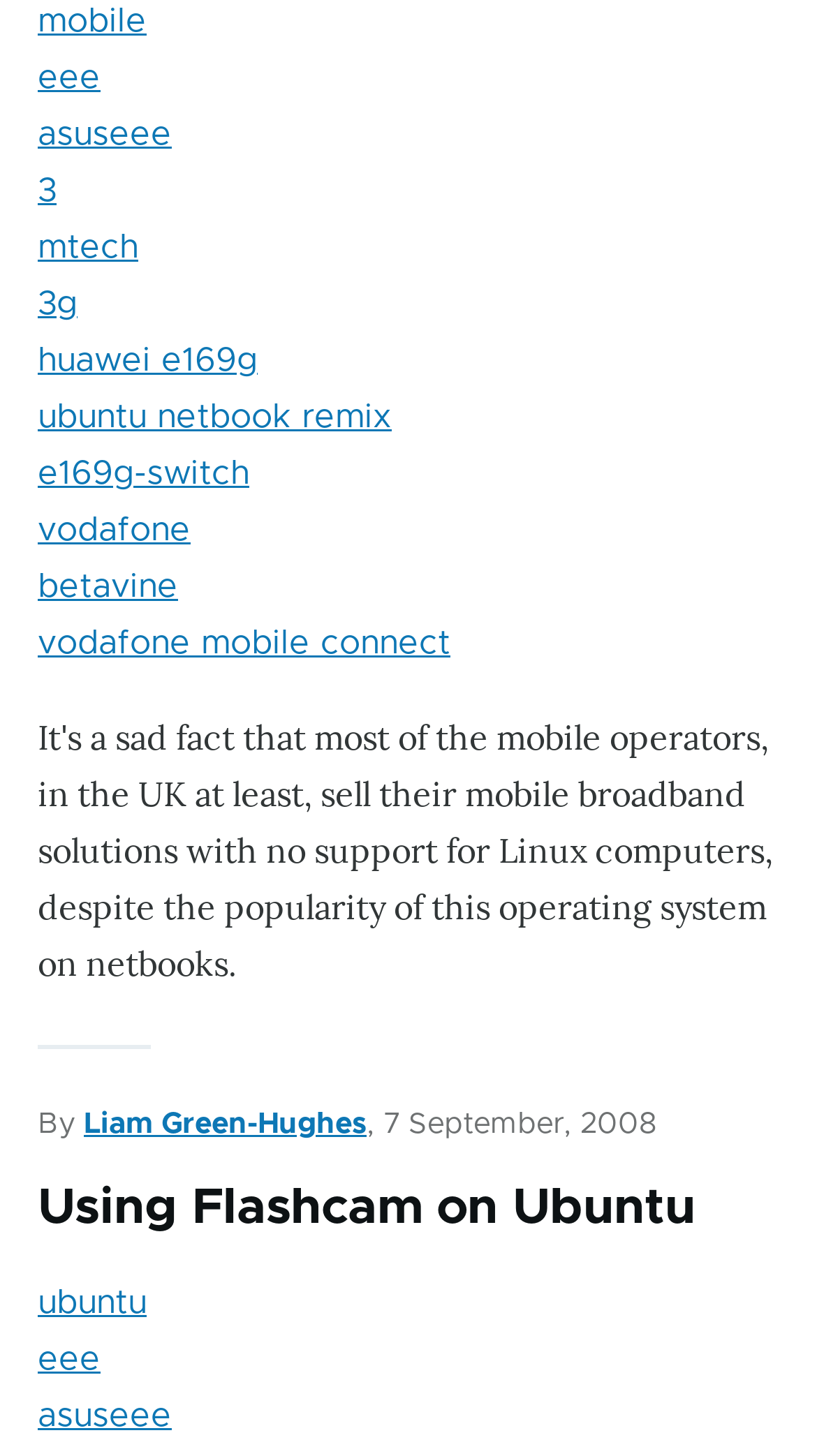Given the element description "Using Flashcam on Ubuntu" in the screenshot, predict the bounding box coordinates of that UI element.

[0.046, 0.813, 0.852, 0.851]